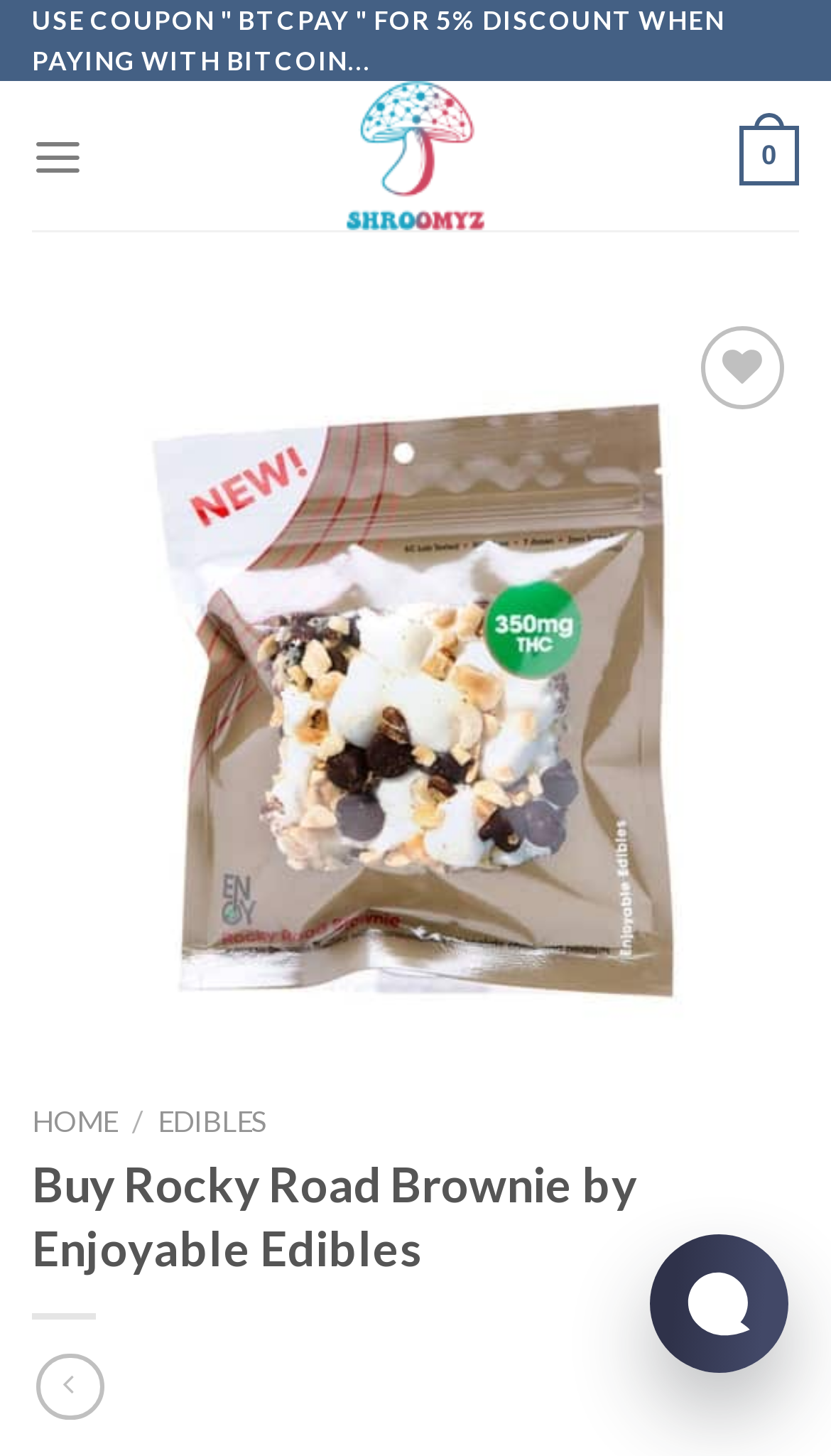Determine the bounding box coordinates of the clickable region to follow the instruction: "Click on the 'HOME' link".

[0.038, 0.759, 0.141, 0.782]